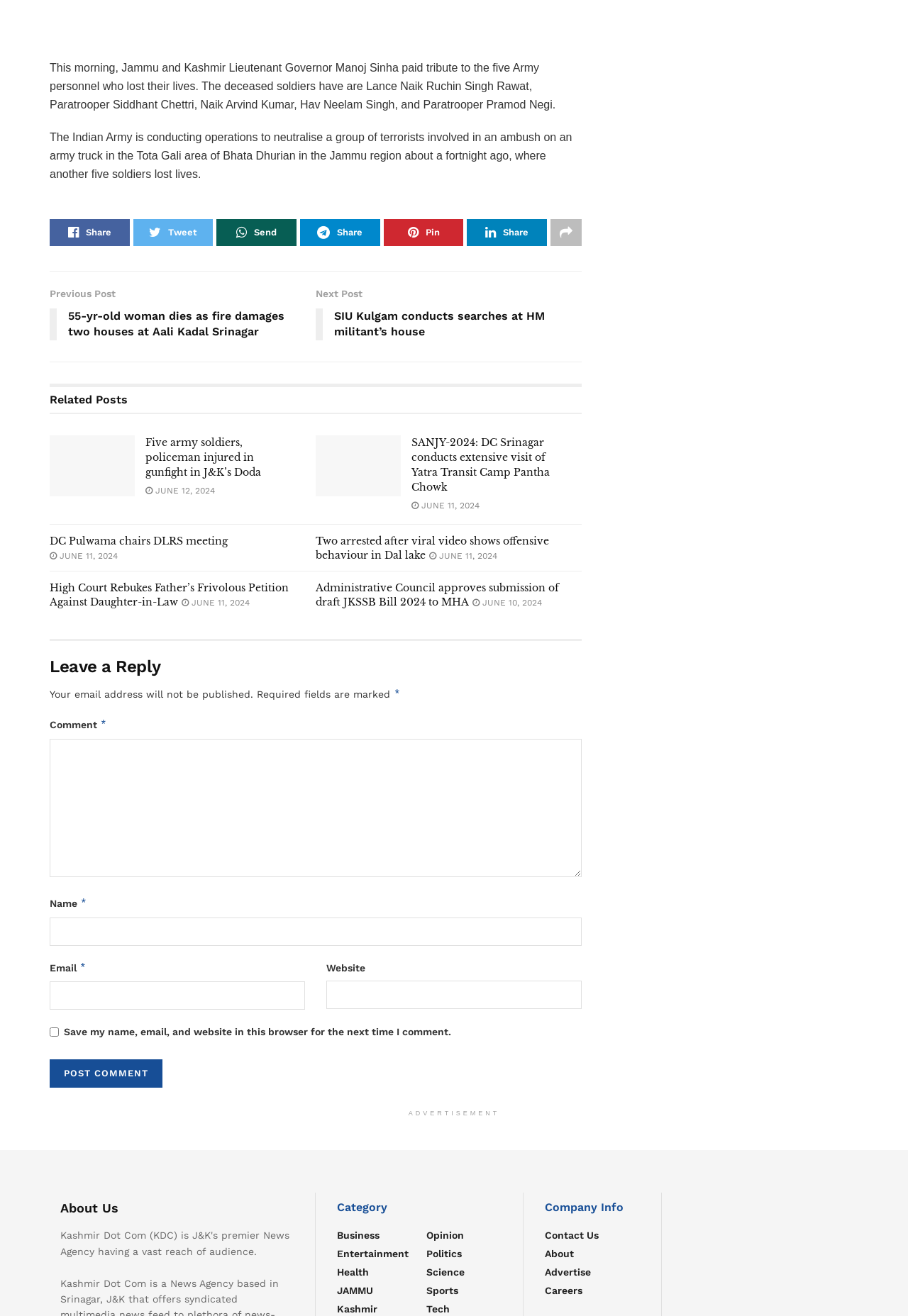How many categories are listed?
Refer to the image and provide a thorough answer to the question.

There are 11 categories listed, including Business, Entertainment, Health, JAMMU, Kashmir, Opinion, Politics, Science, Sports, and Tech, which can be inferred from the links under the 'Category' heading.